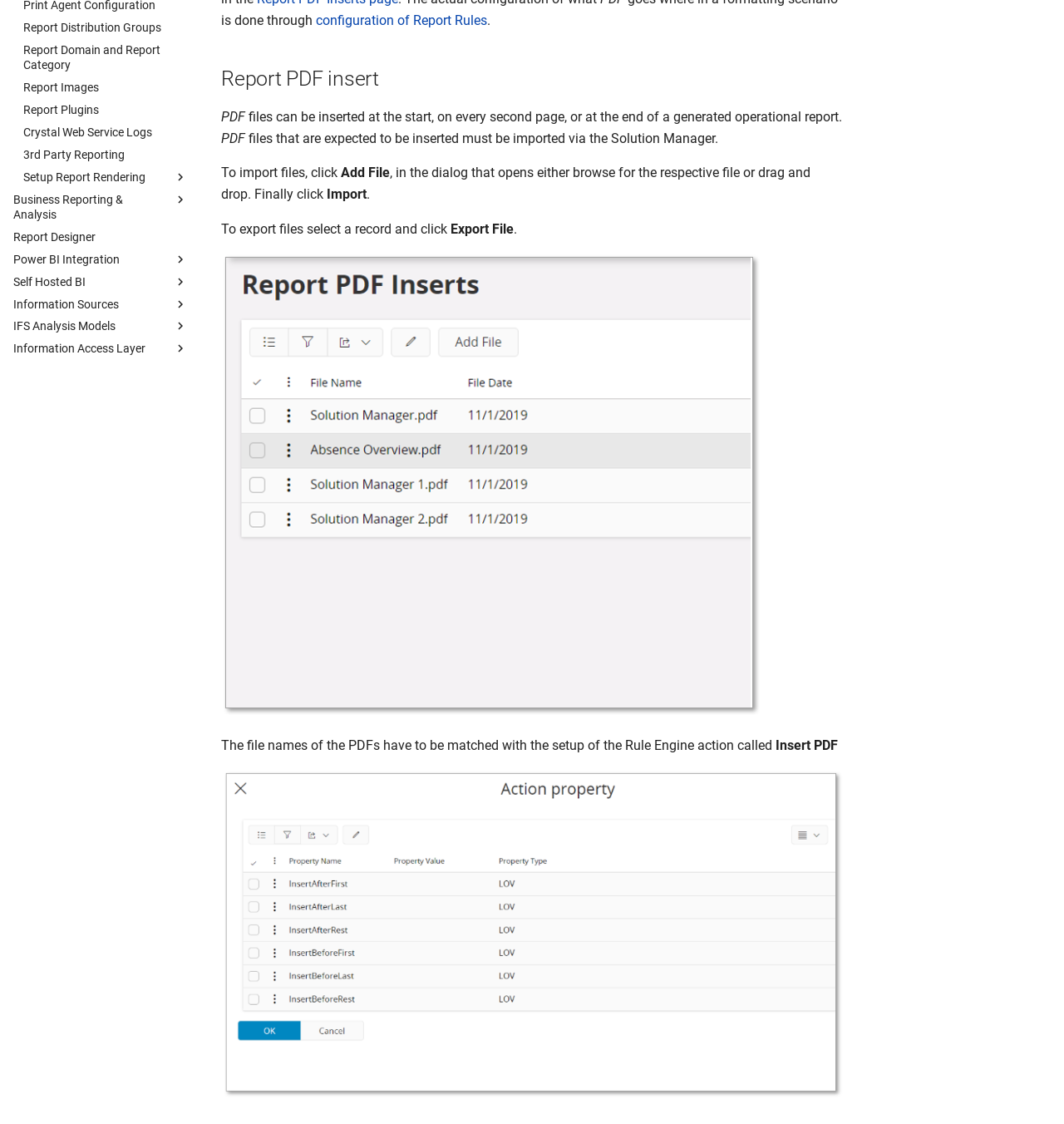Find the bounding box of the UI element described as: "Report Domain and Report Category". The bounding box coordinates should be given as four float values between 0 and 1, i.e., [left, top, right, bottom].

[0.022, 0.038, 0.177, 0.064]